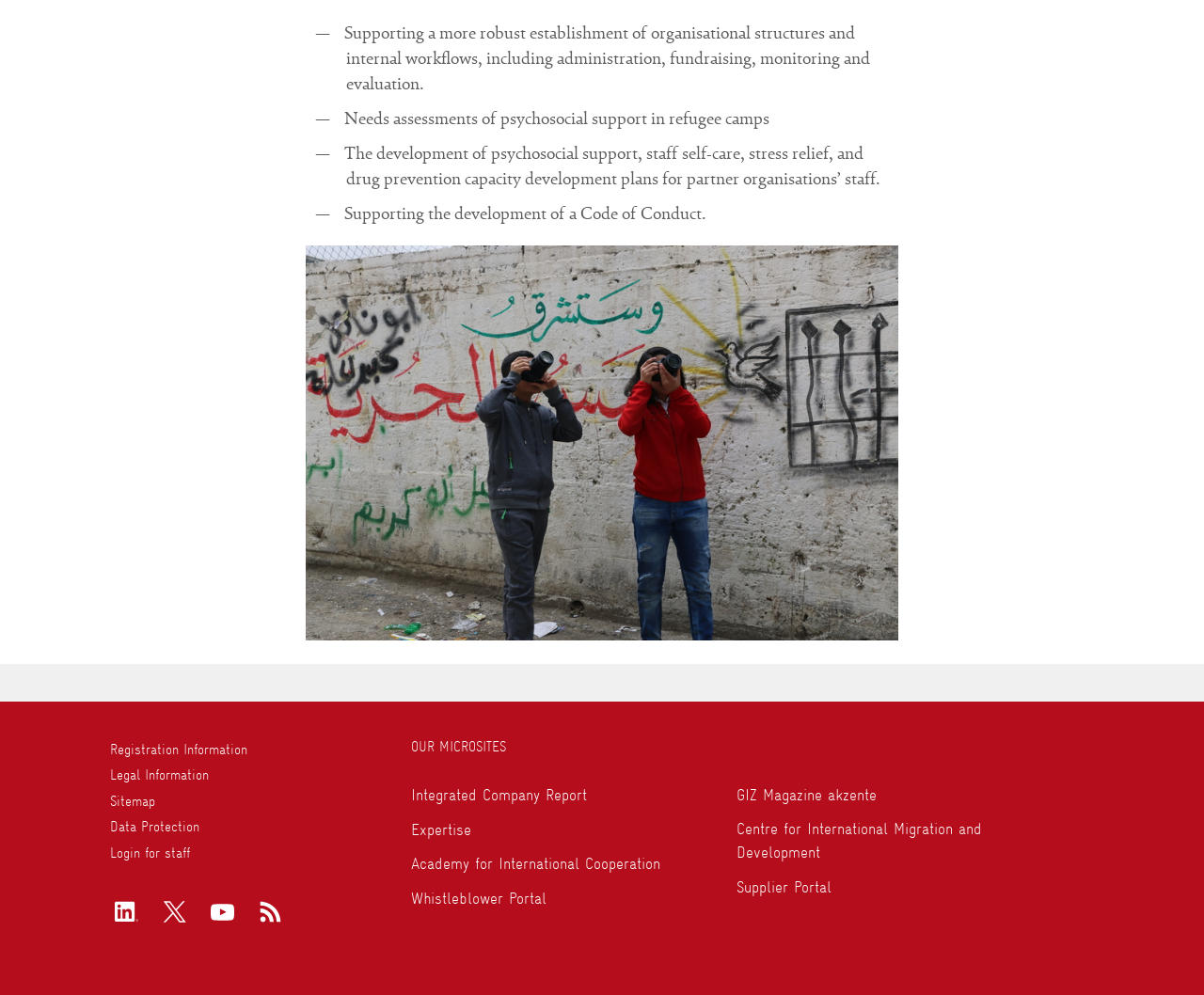Using the webpage screenshot and the element description GIZ YouTube Profile, determine the bounding box coordinates. Specify the coordinates in the format (top-left x, top-left y, bottom-right x, bottom-right y) with values ranging from 0 to 1.

[0.171, 0.902, 0.198, 0.929]